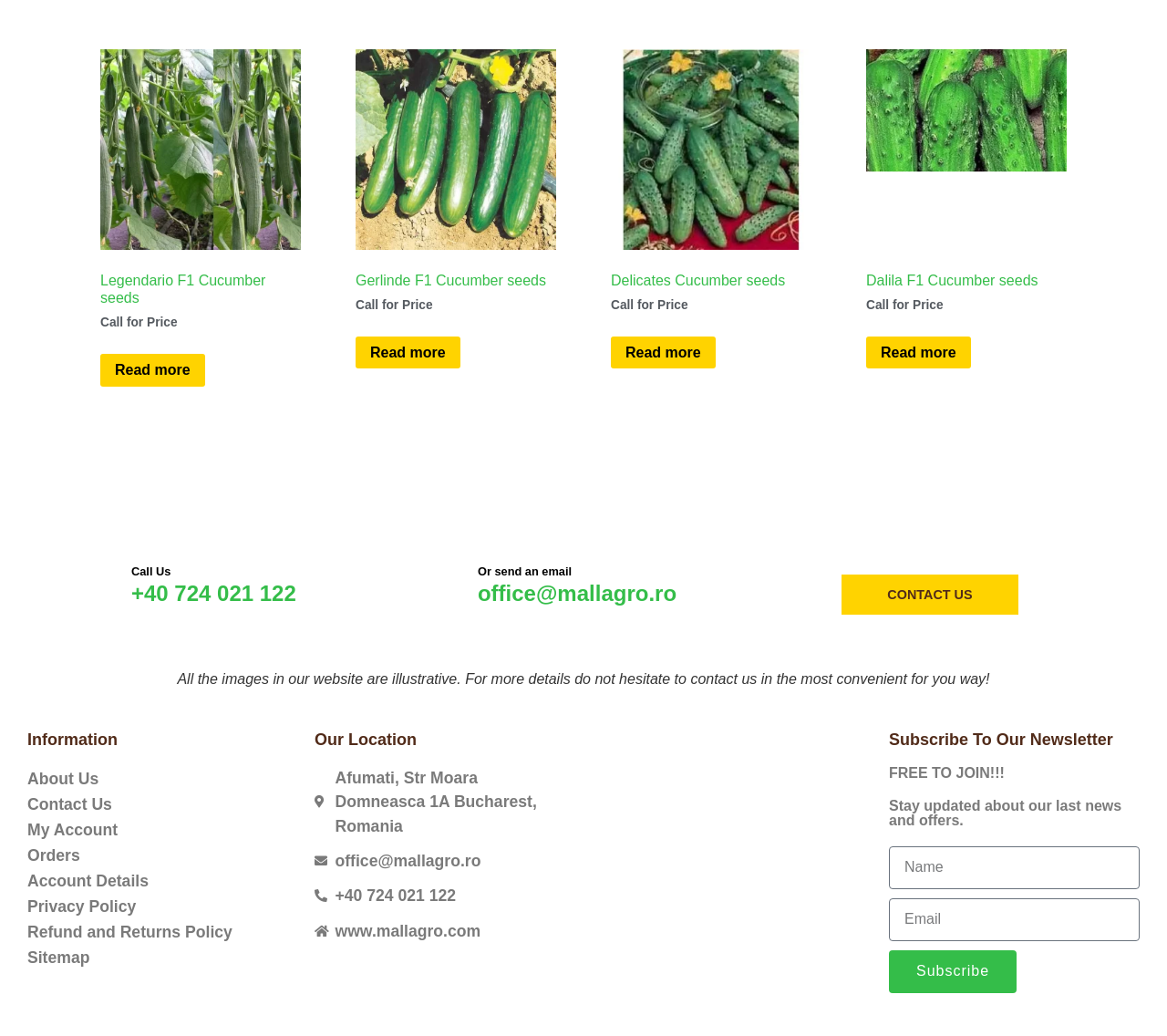Determine the bounding box coordinates of the UI element described below. Use the format (top-left x, top-left y, bottom-right x, bottom-right y) with floating point numbers between 0 and 1: Refund and Returns Policy

[0.023, 0.887, 0.238, 0.912]